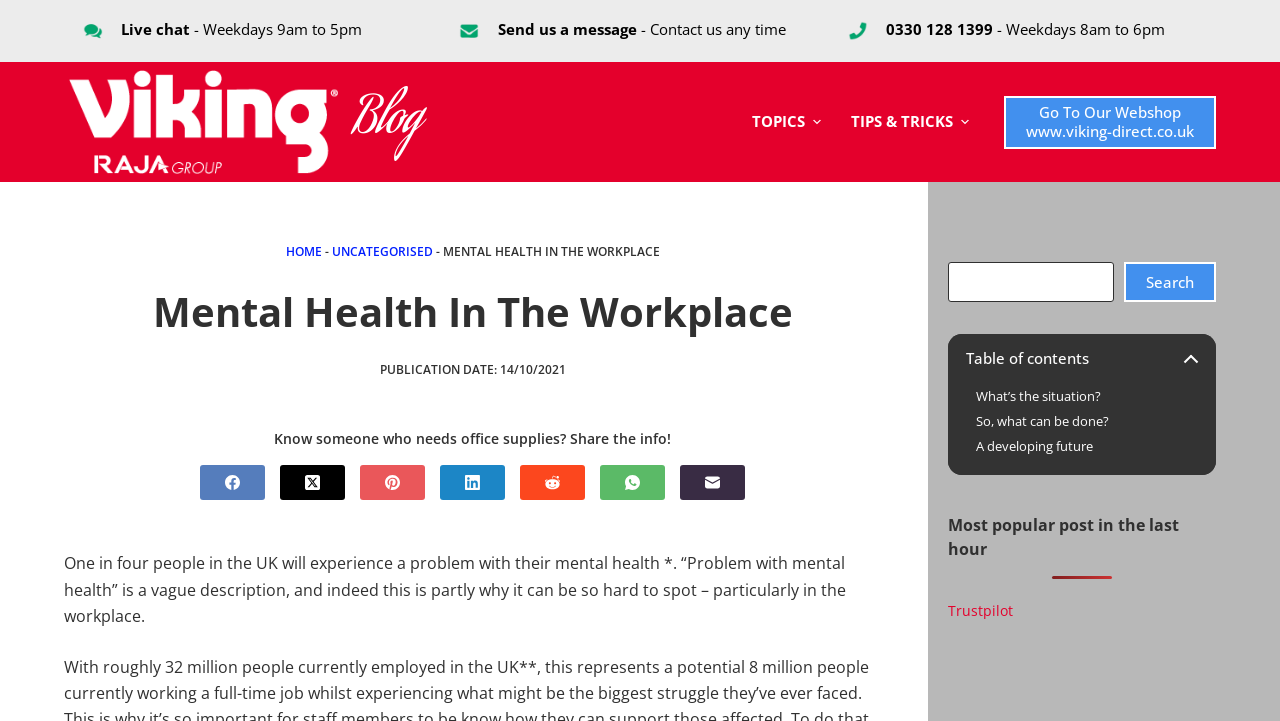Identify the bounding box coordinates of the specific part of the webpage to click to complete this instruction: "Send an email to the contact".

[0.389, 0.026, 0.614, 0.054]